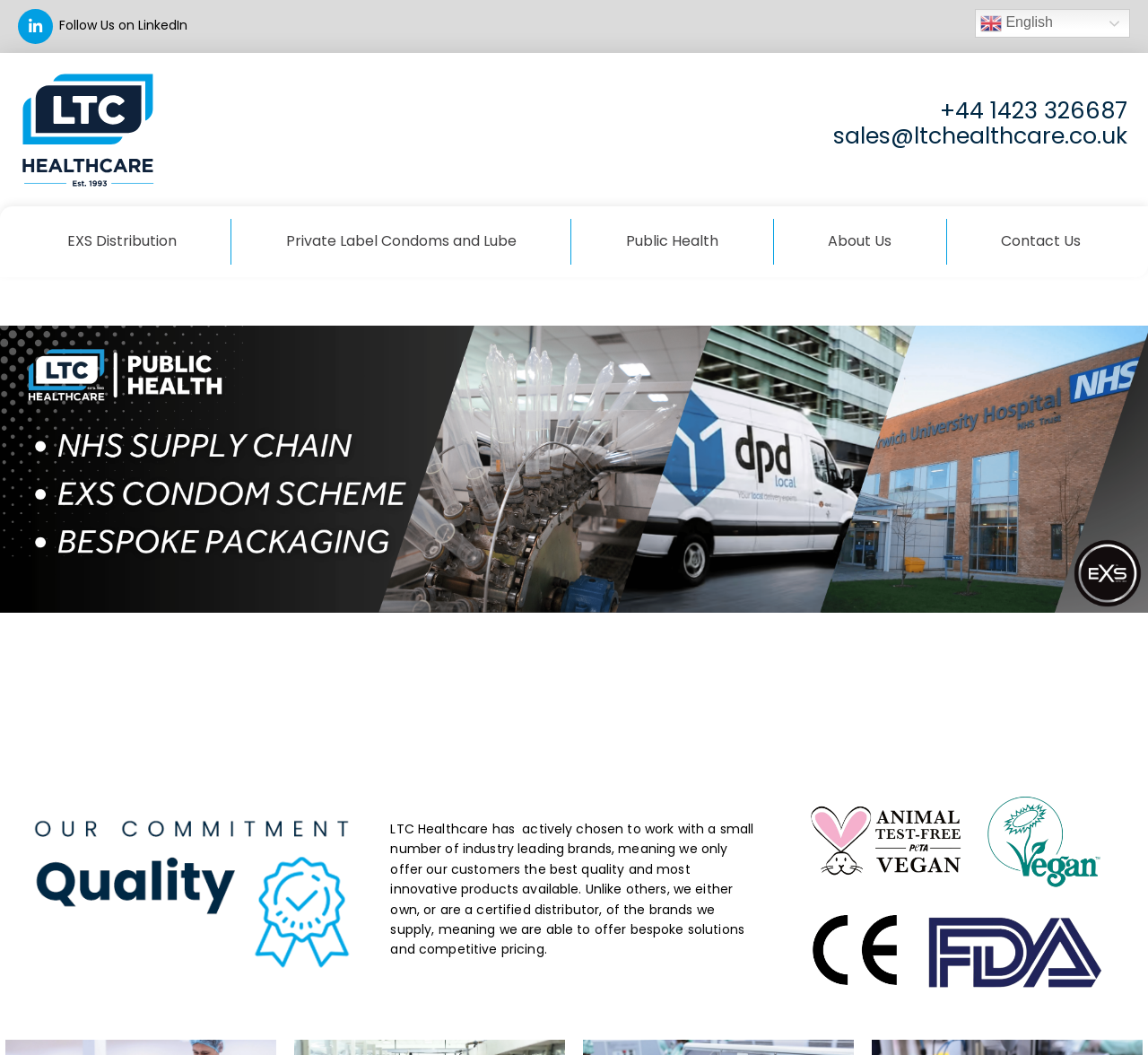Please determine the bounding box coordinates for the UI element described here. Use the format (top-left x, top-left y, bottom-right x, bottom-right y) with values bounded between 0 and 1: +44 1423 326687

[0.819, 0.09, 0.982, 0.12]